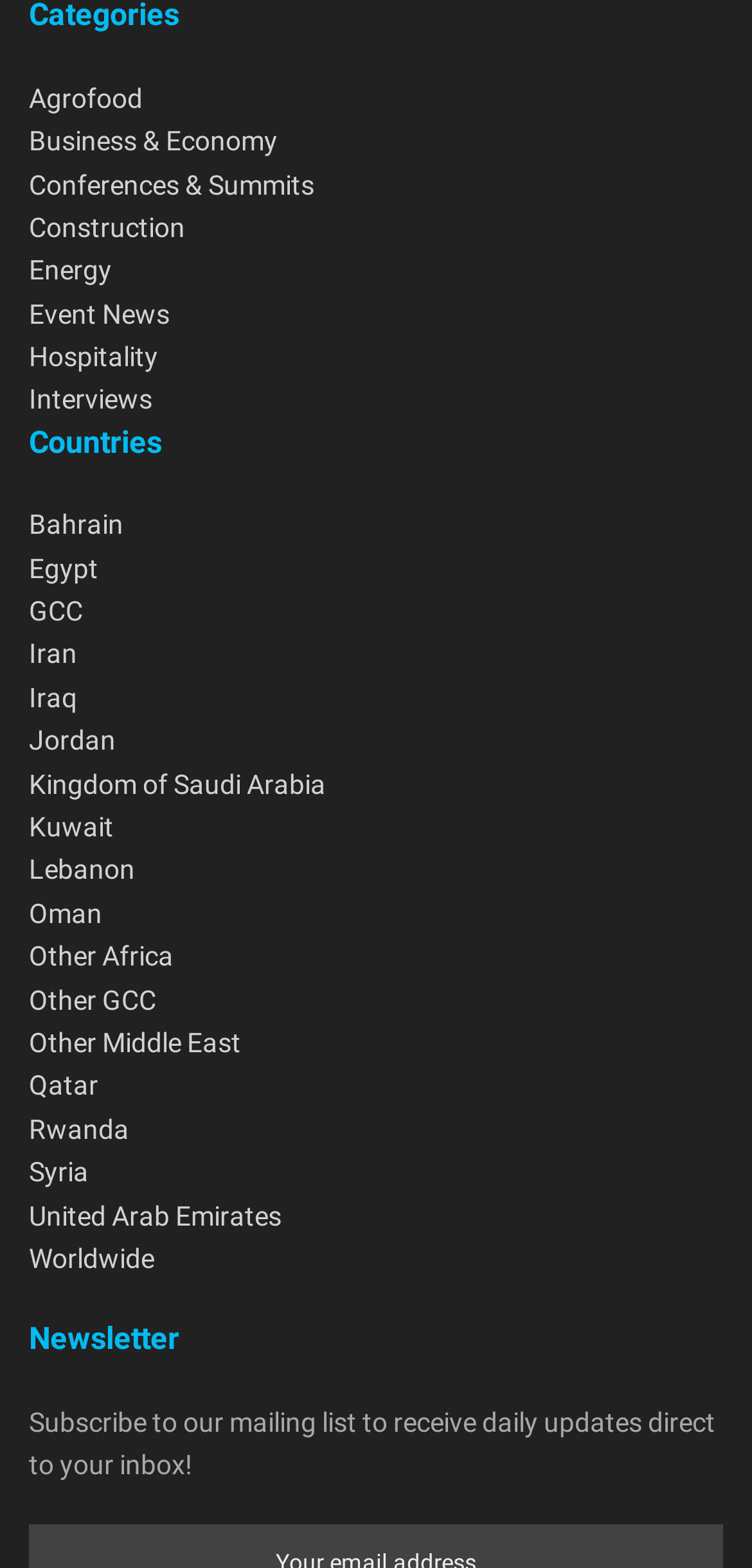Please identify the bounding box coordinates of the region to click in order to complete the task: "Explore Energy". The coordinates must be four float numbers between 0 and 1, specified as [left, top, right, bottom].

[0.038, 0.163, 0.149, 0.182]